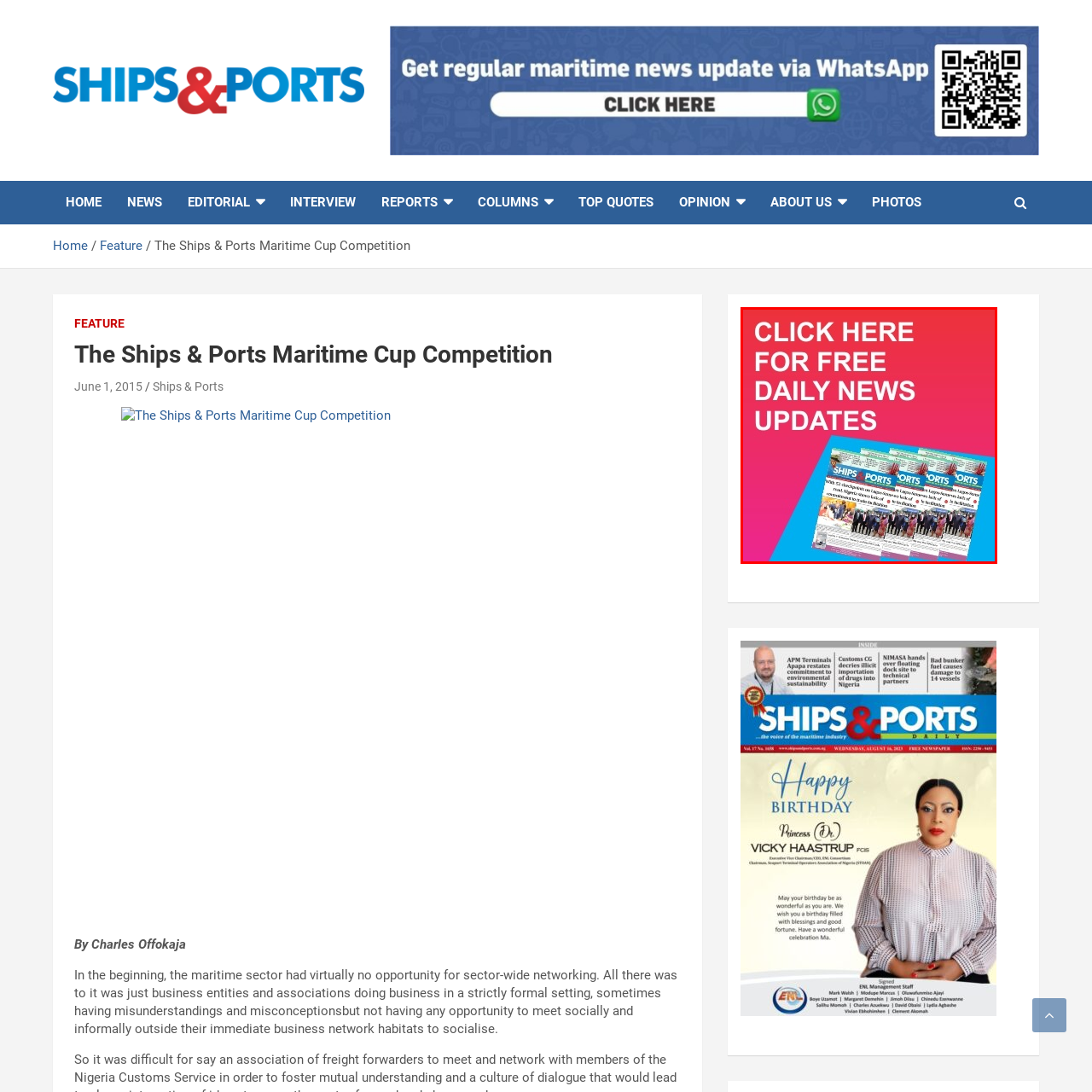Elaborate on the visual content inside the red-framed section with detailed information.

The image features a vibrant promotional banner inviting viewers to sign up for free daily news updates from "Ships & Ports." The background transitions from a bold pink to a softer gradient, creating an eye-catching design. Prominently displayed is the text "CLICK HERE FOR FREE DAILY NEWS UPDATES," emphasizing the offer. Below the text, a visual of several newspaper covers can be seen, each clearly labeled with the "Ships & Ports" logo. This banner serves as a call to action for those interested in maritime news and updates, effectively drawing attention to the publication's offerings.